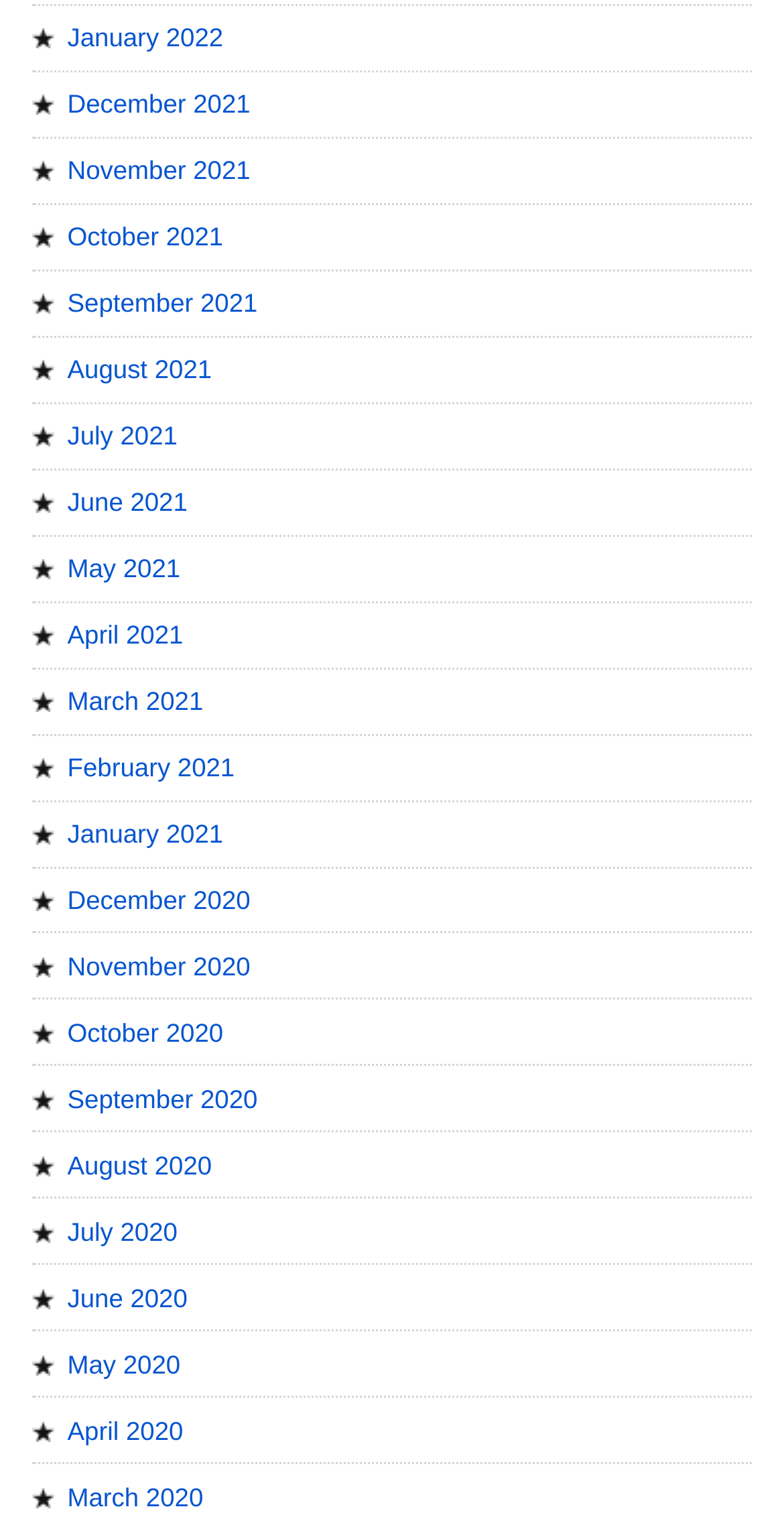Can you provide the bounding box coordinates for the element that should be clicked to implement the instruction: "view March 2020"?

[0.086, 0.978, 0.259, 0.998]